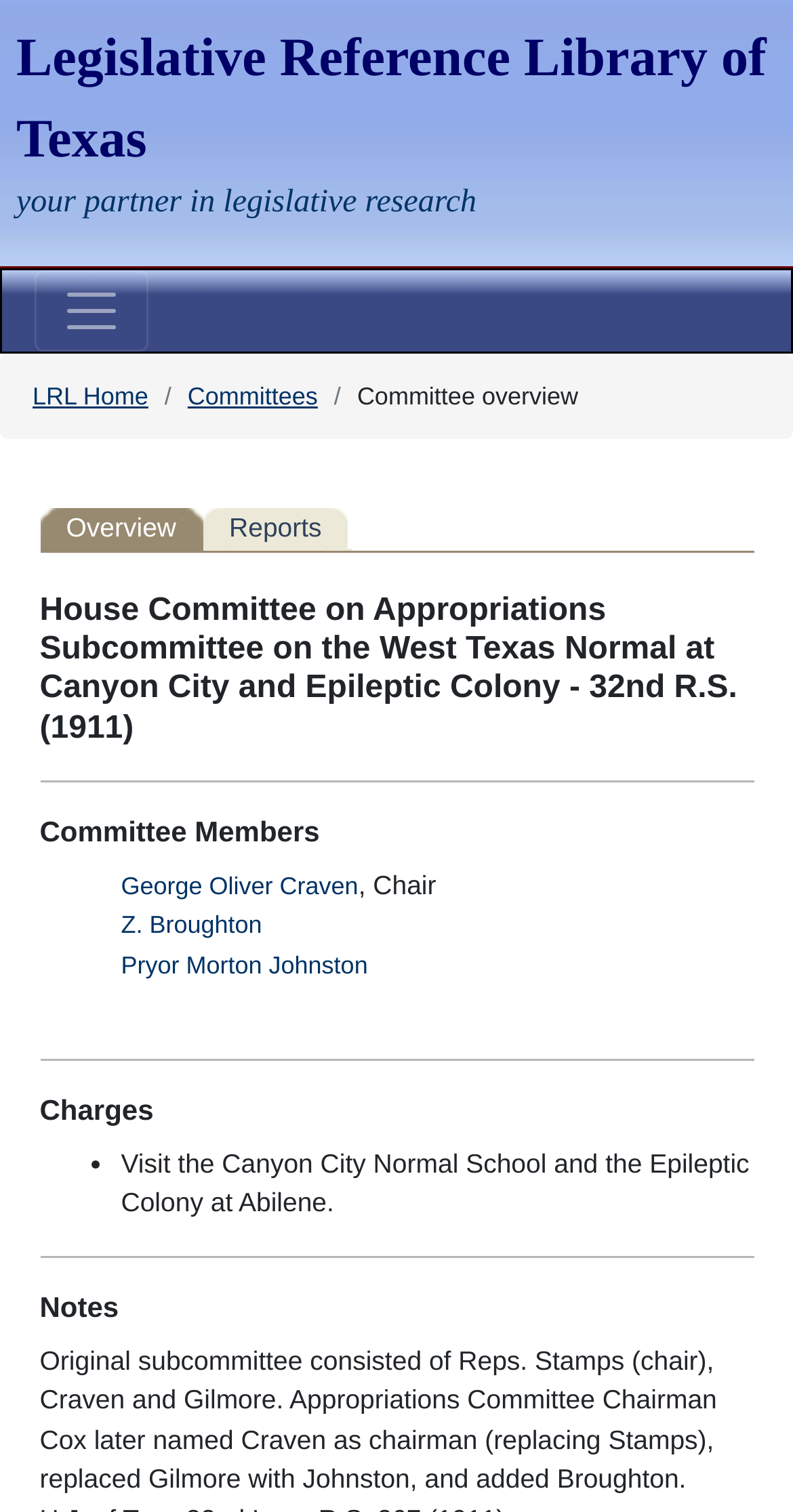Please answer the following question using a single word or phrase: 
Who is the chair of the committee?

George Oliver Craven